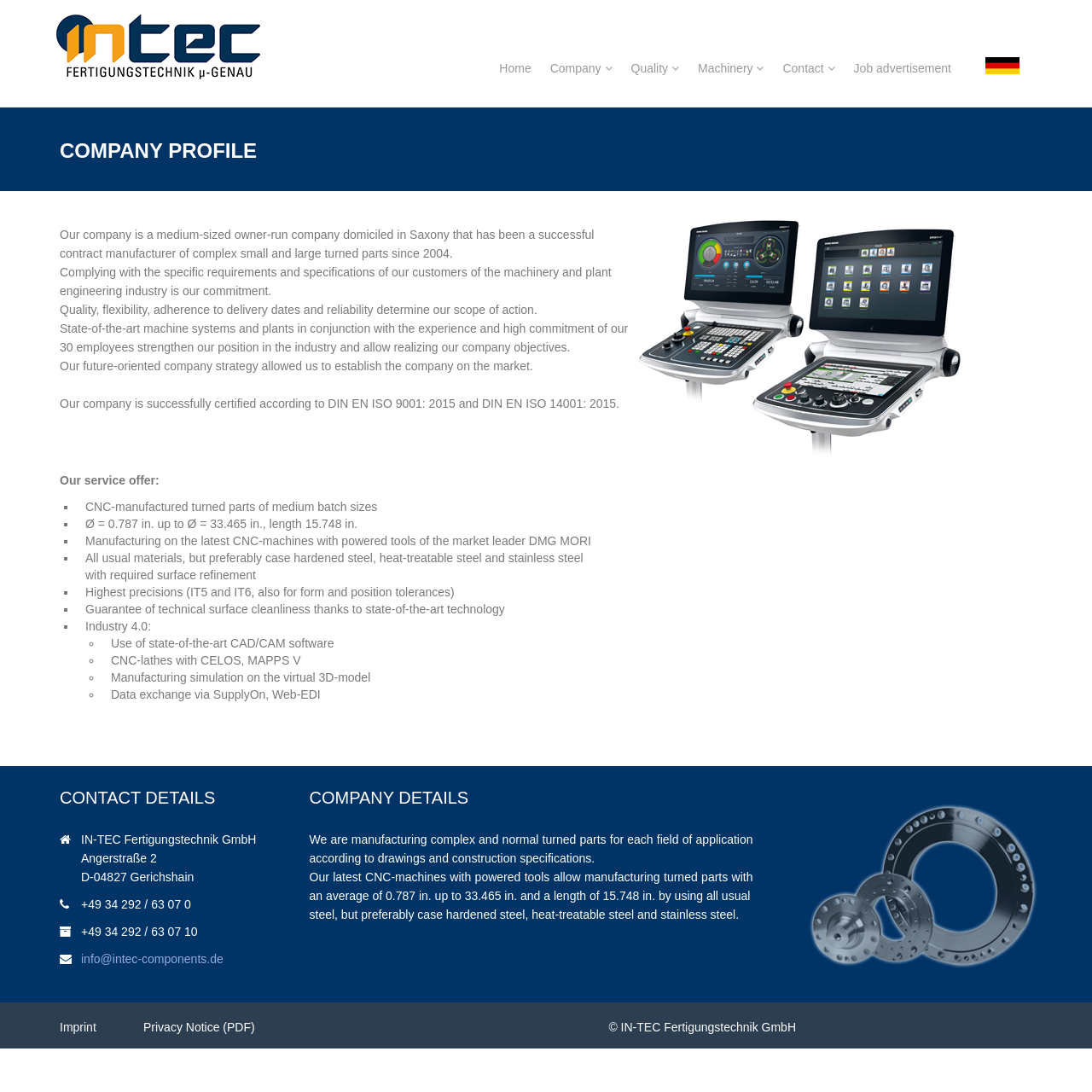Create a detailed summary of the webpage's content and design.

The webpage is about IN-TEC GmbH, a company that specializes in CNC-machined turned parts. At the top of the page, there is a logo and a navigation menu with links to different sections of the website, including "Home", "Company", "Quality", "Machinery", "Contact", and "Job advertisement".

Below the navigation menu, there is a heading "COMPANY PROFILE" followed by a brief introduction to the company, which is a medium-sized owner-run company based in Saxony that has been a successful contract manufacturer of complex small and large turned parts since 2004.

The company's commitment to quality, flexibility, adherence to delivery dates, and reliability is emphasized, and it is mentioned that they have state-of-the-art machine systems and plants, as well as a team of 30 experienced employees.

The company's strategy and certifications, including DIN EN ISO 9001: 2015 and DIN EN ISO 14001: 2015, are also highlighted.

The webpage then lists the company's service offerings, which include CNC-manufactured turned parts of medium batch sizes, manufacturing on the latest CNC-machines with powered tools, and the use of state-of-the-art CAD/CAM software.

There is also a section on "Industry 4.0" which mentions the company's use of advanced technologies such as manufacturing simulation on virtual 3D-models and data exchange via SupplyOn and Web-EDI.

On the right side of the page, there is a section with contact details, including the company's address, phone numbers, and email address.

Below the contact details, there is a section with company details, which provides more information about the company's manufacturing capabilities and services.

At the bottom of the page, there are links to the imprint, privacy notice, and copyright information.